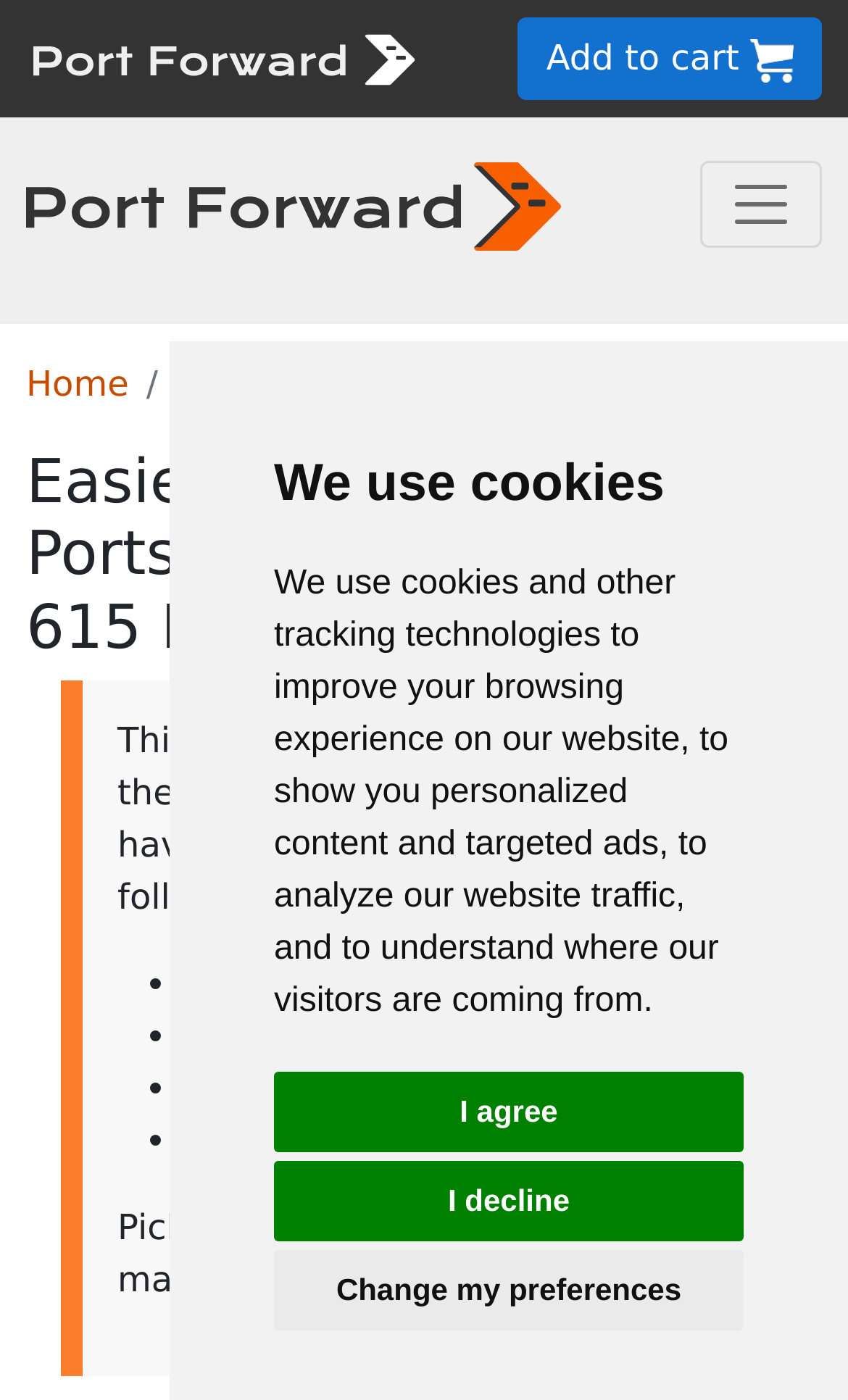Pinpoint the bounding box coordinates of the area that should be clicked to complete the following instruction: "Go to the contact page". The coordinates must be given as four float numbers between 0 and 1, i.e., [left, top, right, bottom].

None